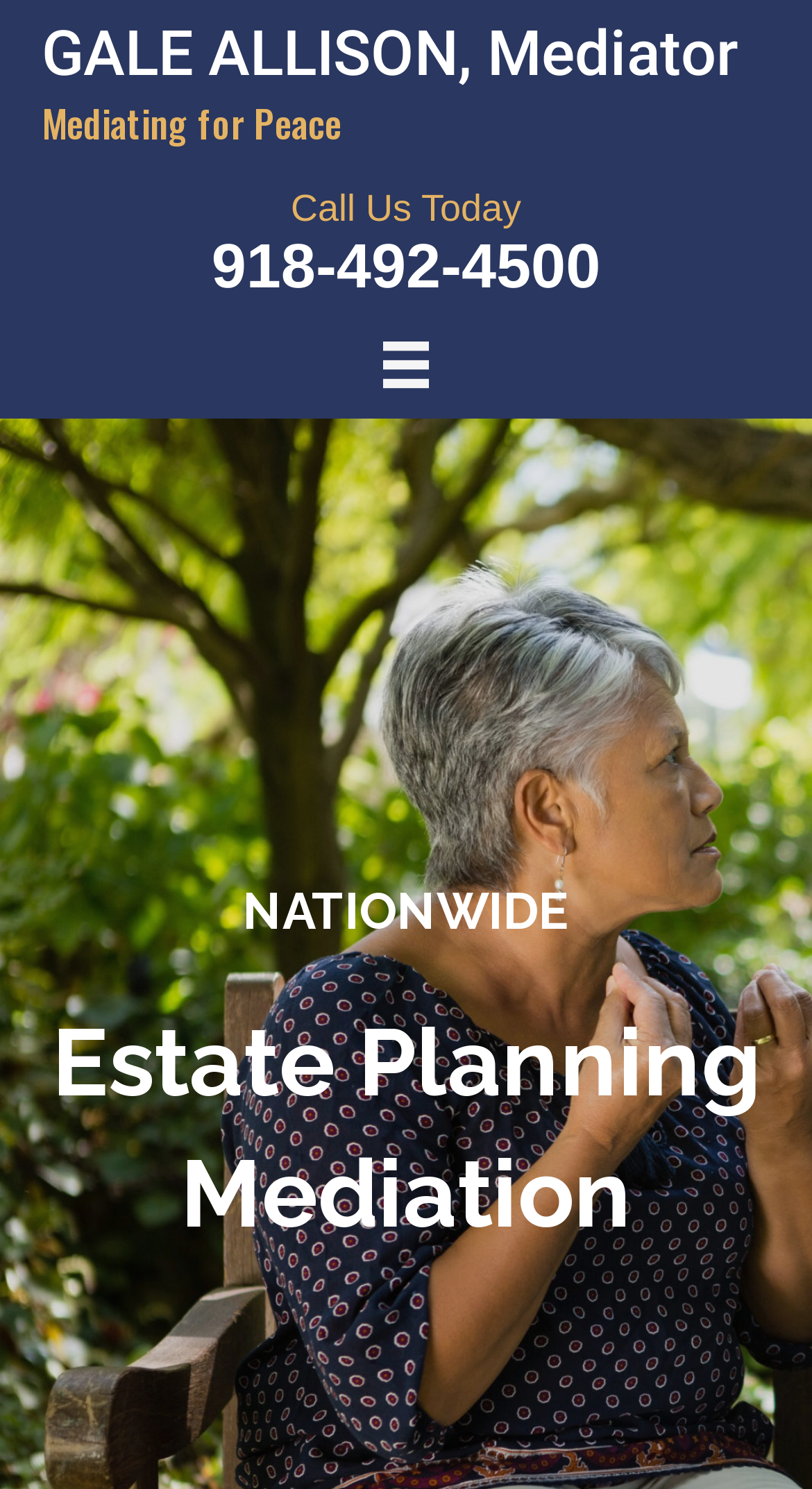Please specify the bounding box coordinates in the format (top-left x, top-left y, bottom-right x, bottom-right y), with all values as floating point numbers between 0 and 1. Identify the bounding box of the UI element described by: GALE ALLISON, Mediator

[0.051, 0.011, 0.91, 0.06]